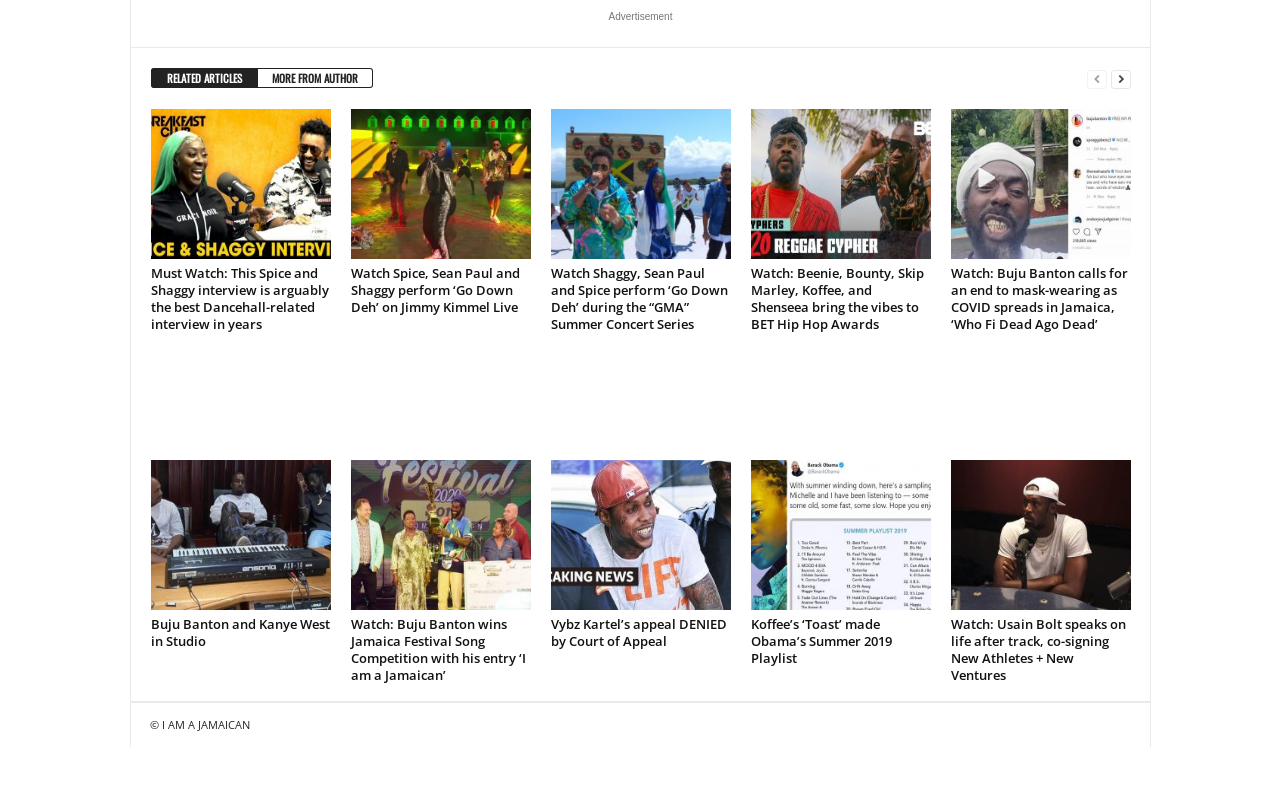Identify the bounding box for the described UI element. Provide the coordinates in (top-left x, top-left y, bottom-right x, bottom-right y) format with values ranging from 0 to 1: RELATED ARTICLES

[0.118, 0.086, 0.201, 0.111]